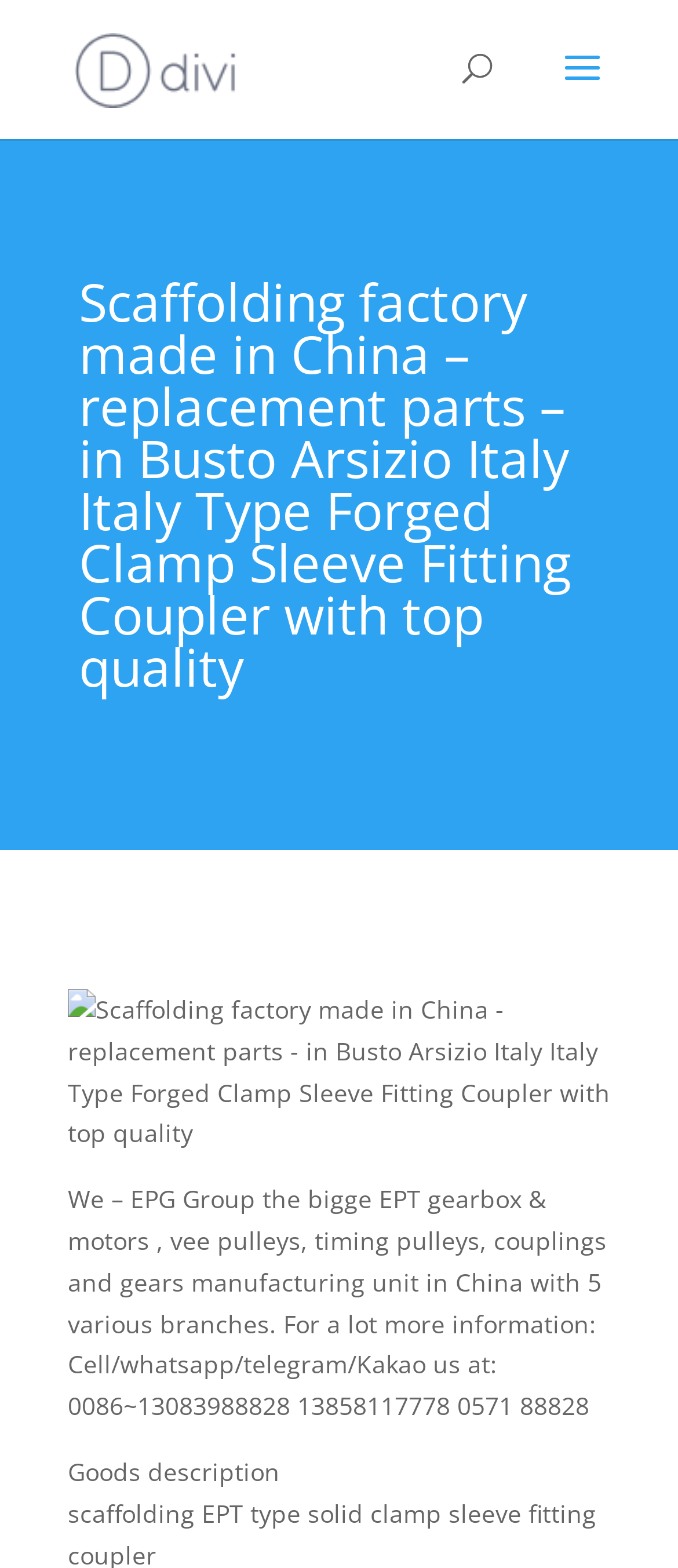What is the purpose of the product shown on the webpage?
Examine the image closely and answer the question with as much detail as possible.

Based on the text on the webpage, the product shown is intended for replacement parts, specifically for scaffolding, and it highlights the quality of the product.